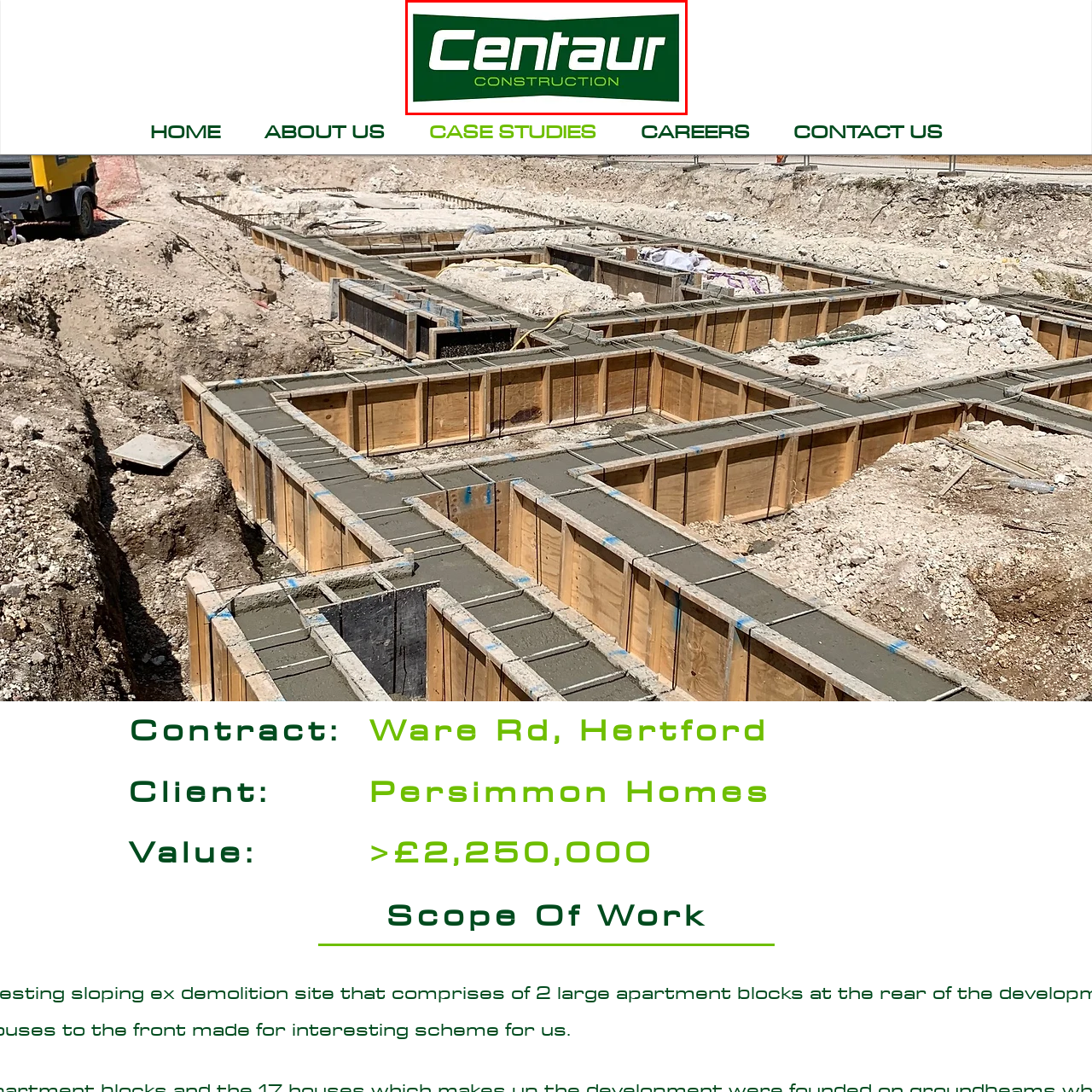Look at the image within the red outlined box, What is the relative size of 'CONSTRUCTION'? Provide a one-word or brief phrase answer.

slightly smaller